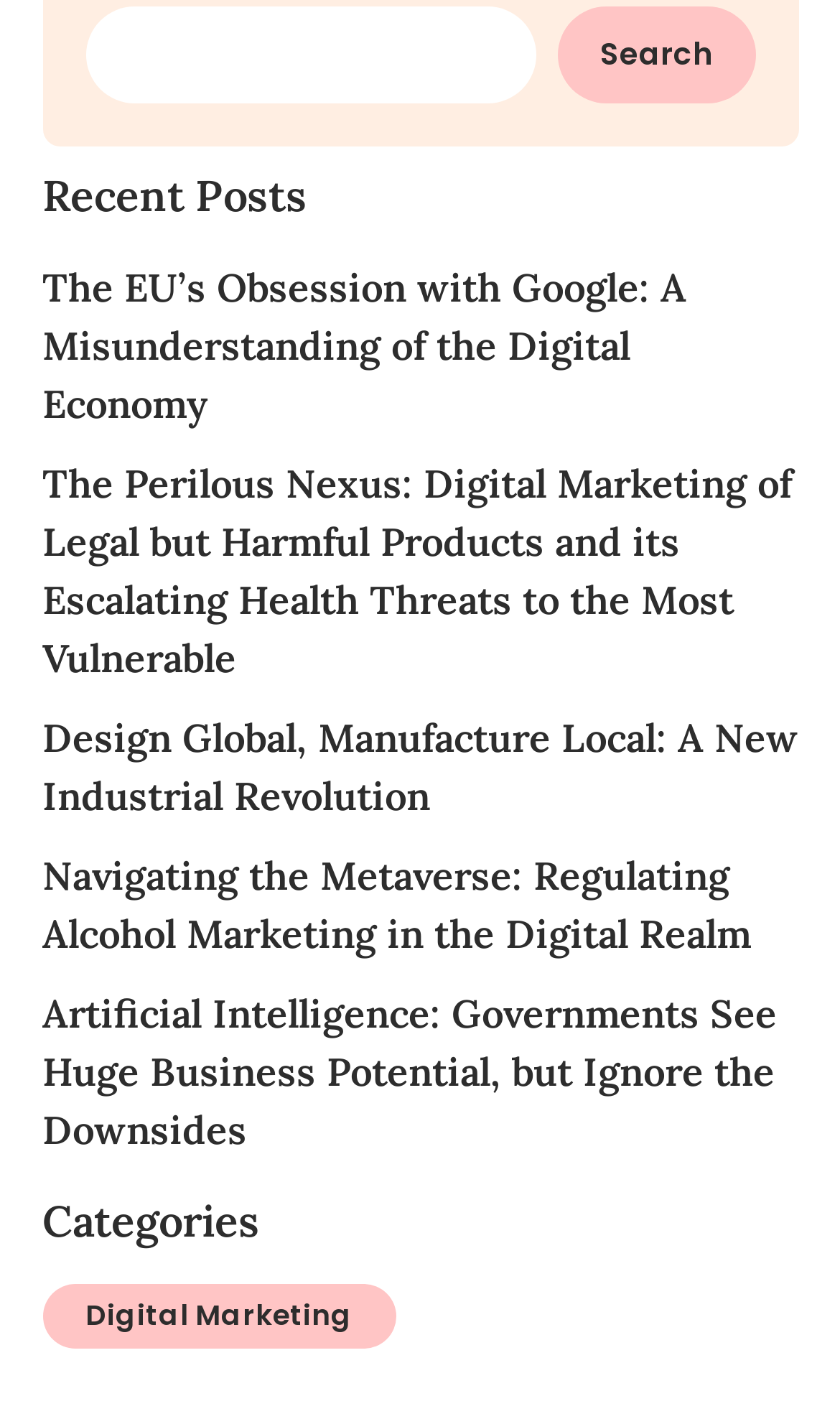What is the text on the search button? Analyze the screenshot and reply with just one word or a short phrase.

Search